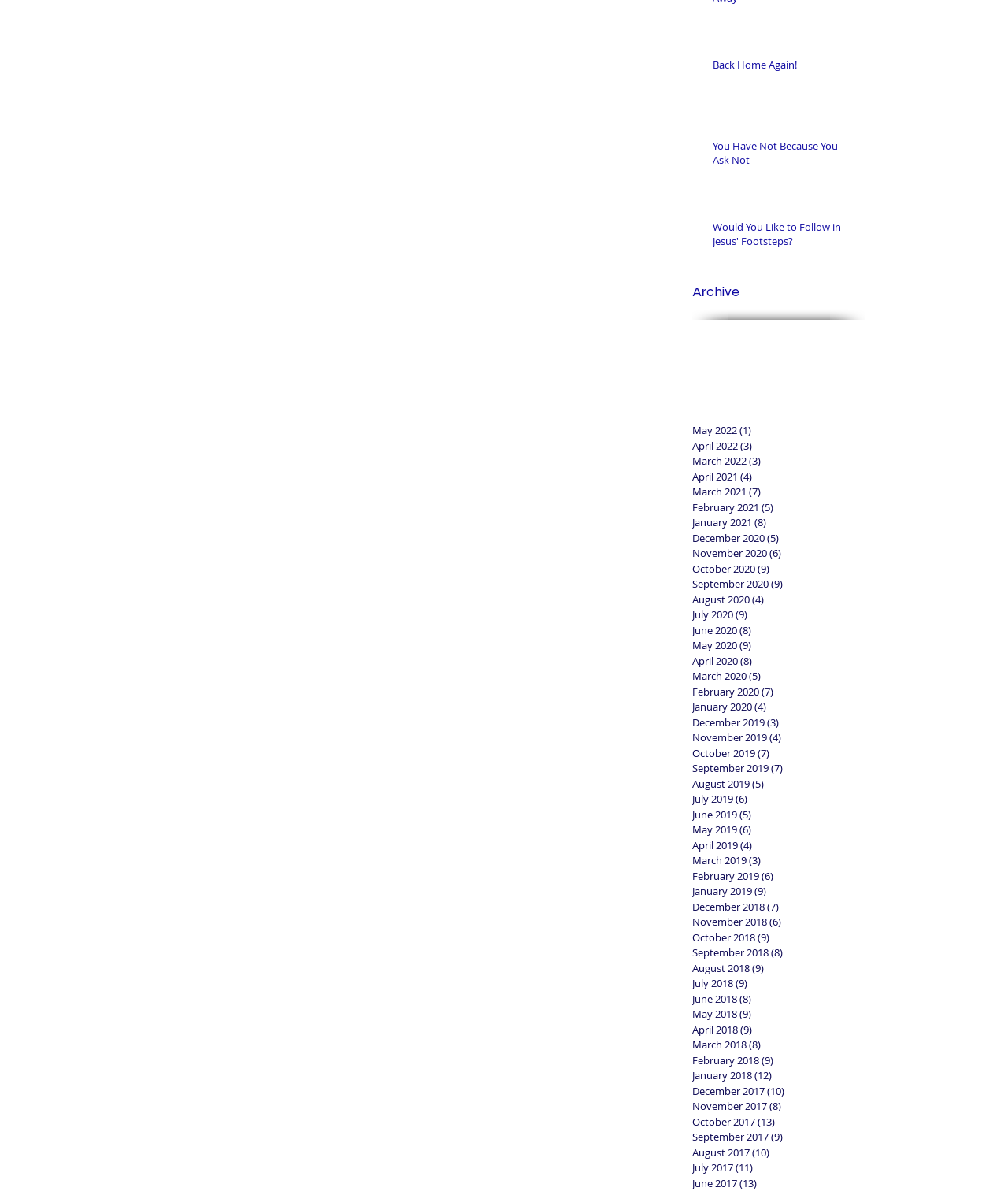Provide the bounding box for the UI element matching this description: "Back Home Again!".

[0.707, 0.048, 0.849, 0.065]